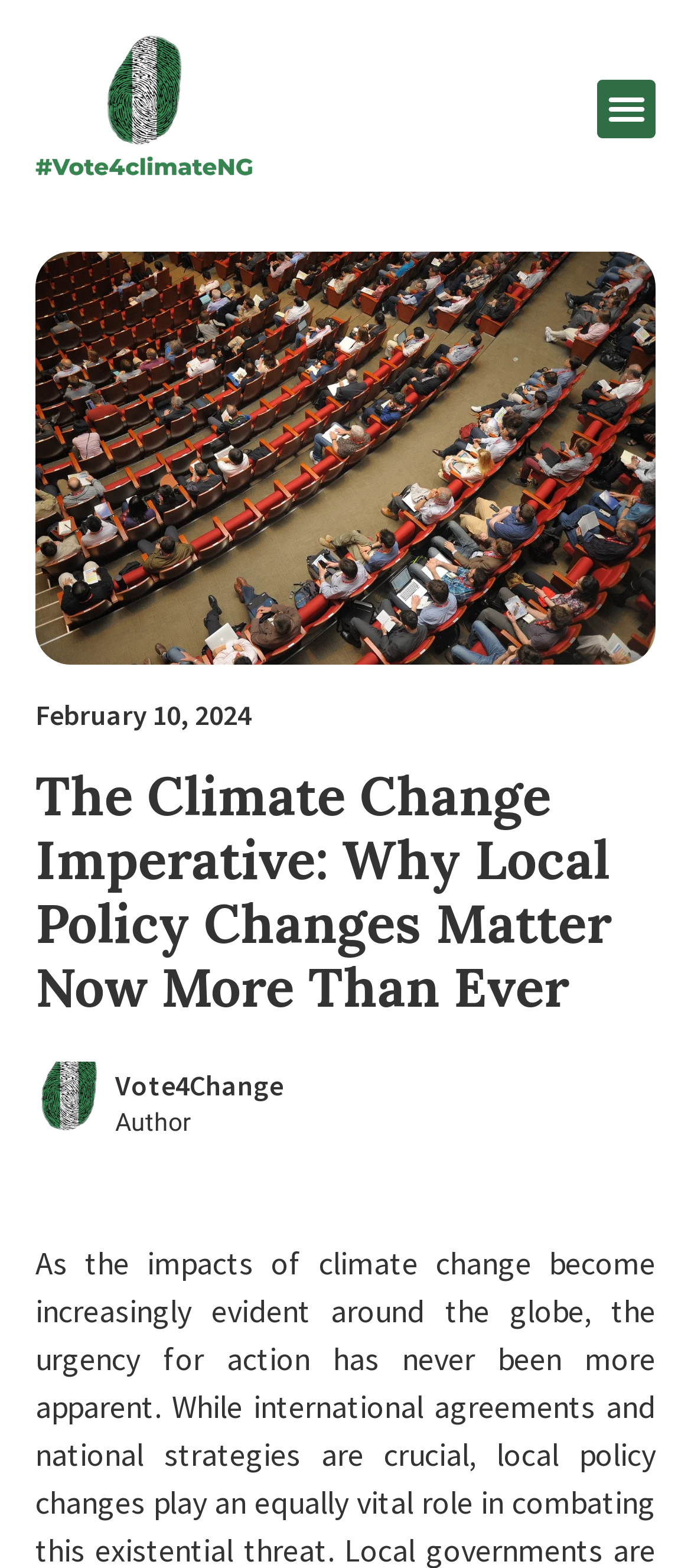What is the date mentioned on the webpage?
Please provide a single word or phrase as your answer based on the image.

February 10, 2024